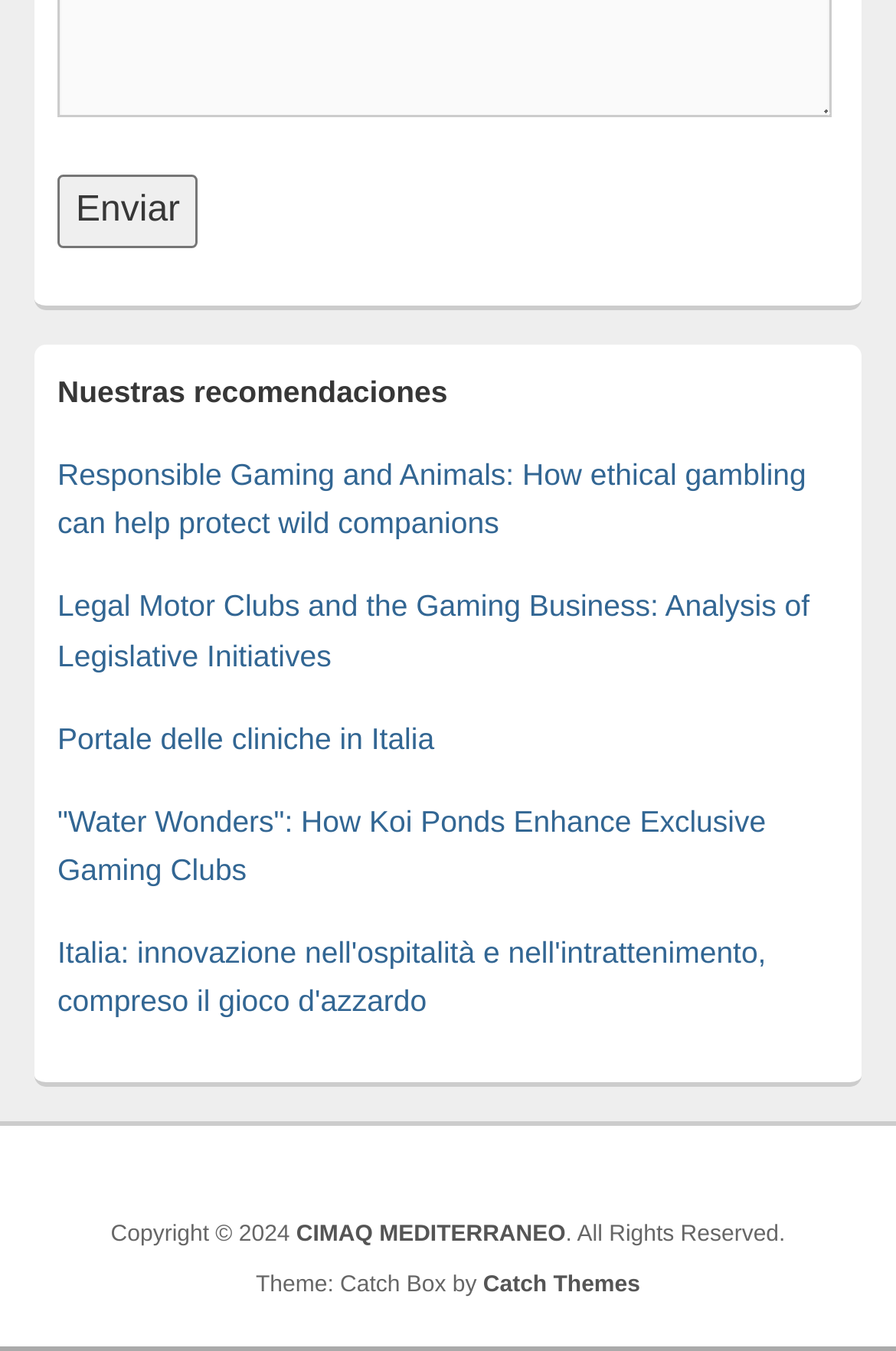Locate the bounding box coordinates of the item that should be clicked to fulfill the instruction: "Click the 'Enviar' button".

[0.064, 0.13, 0.221, 0.184]